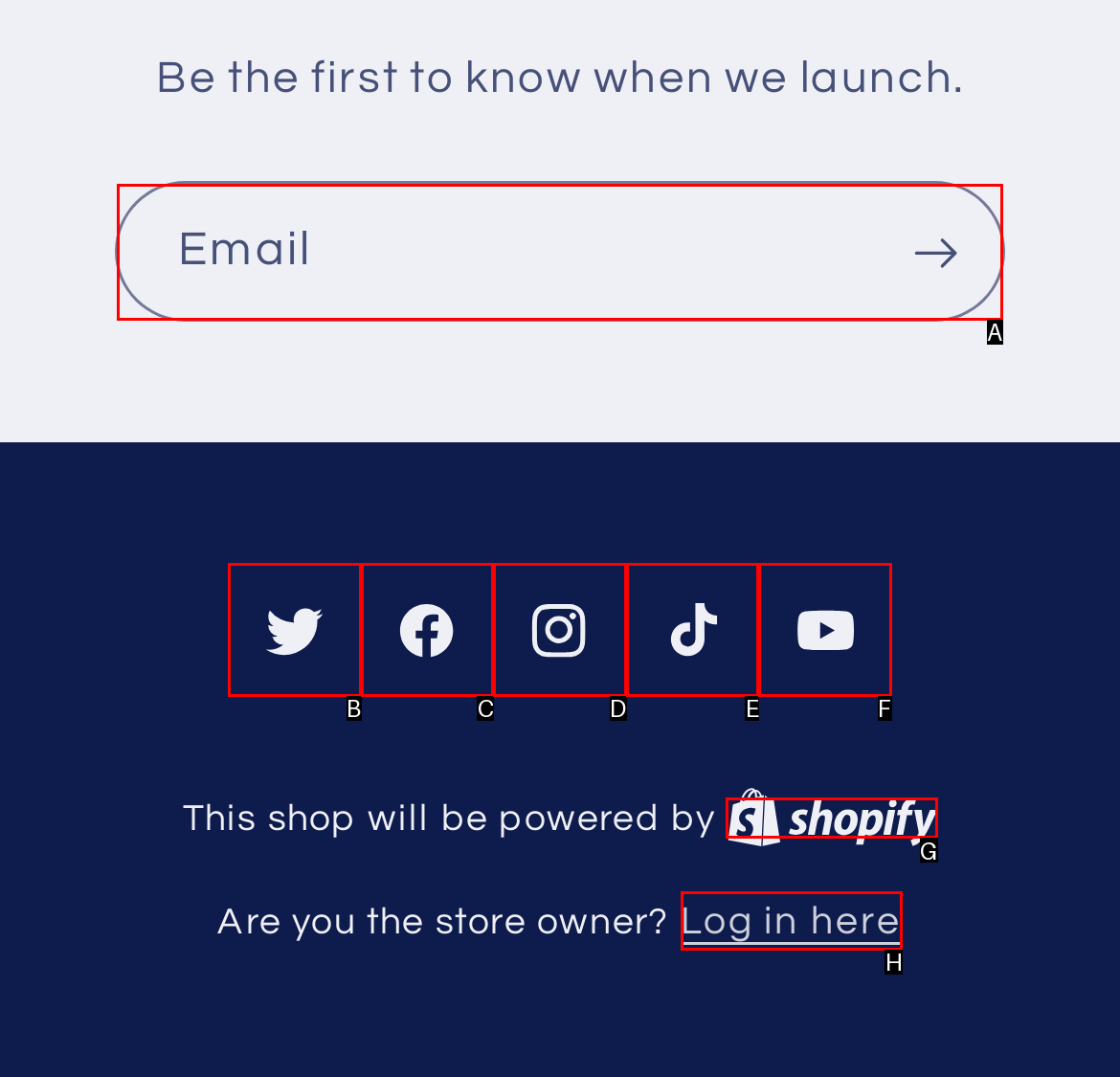Choose the HTML element that should be clicked to accomplish the task: Enter email address. Answer with the letter of the chosen option.

A